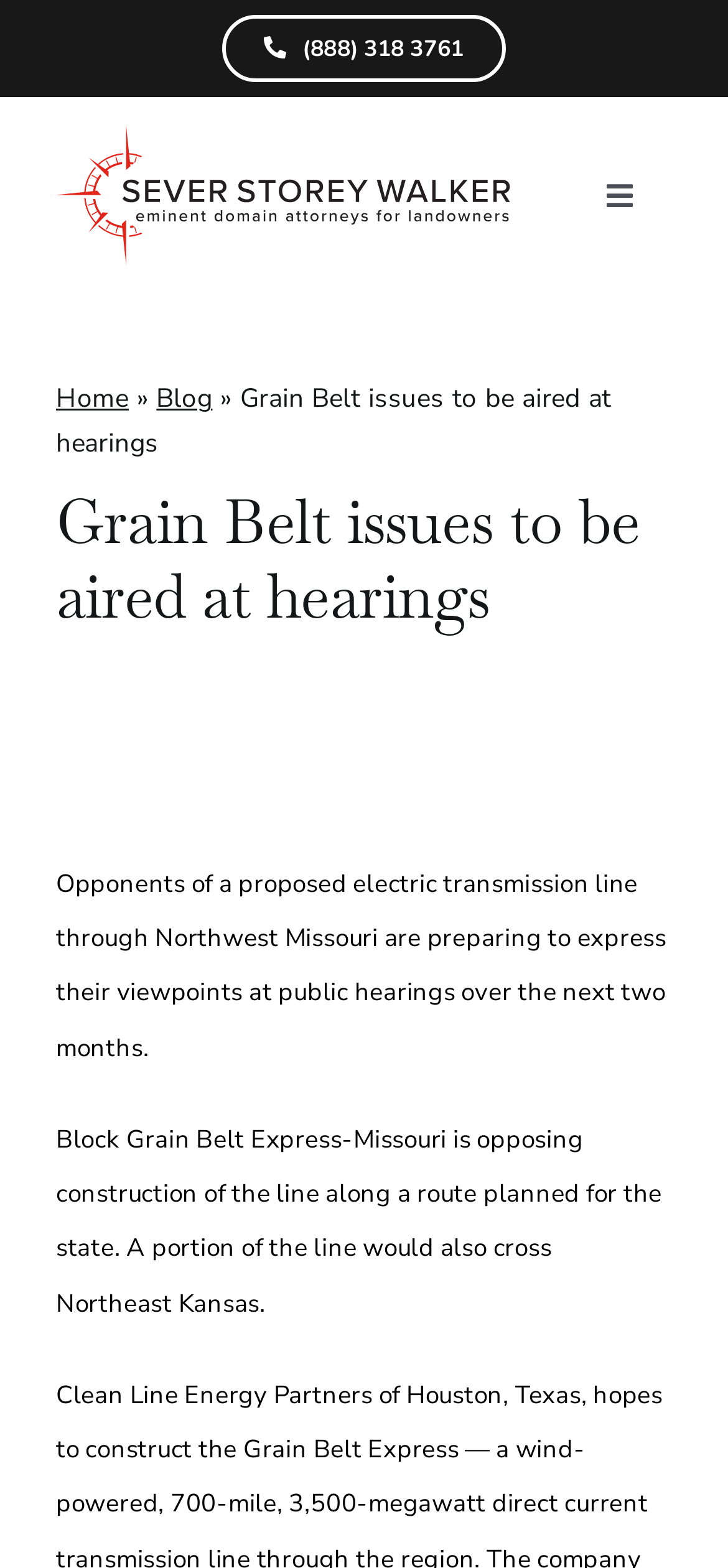Please identify the primary heading of the webpage and give its text content.

Grain Belt issues to be aired at hearings